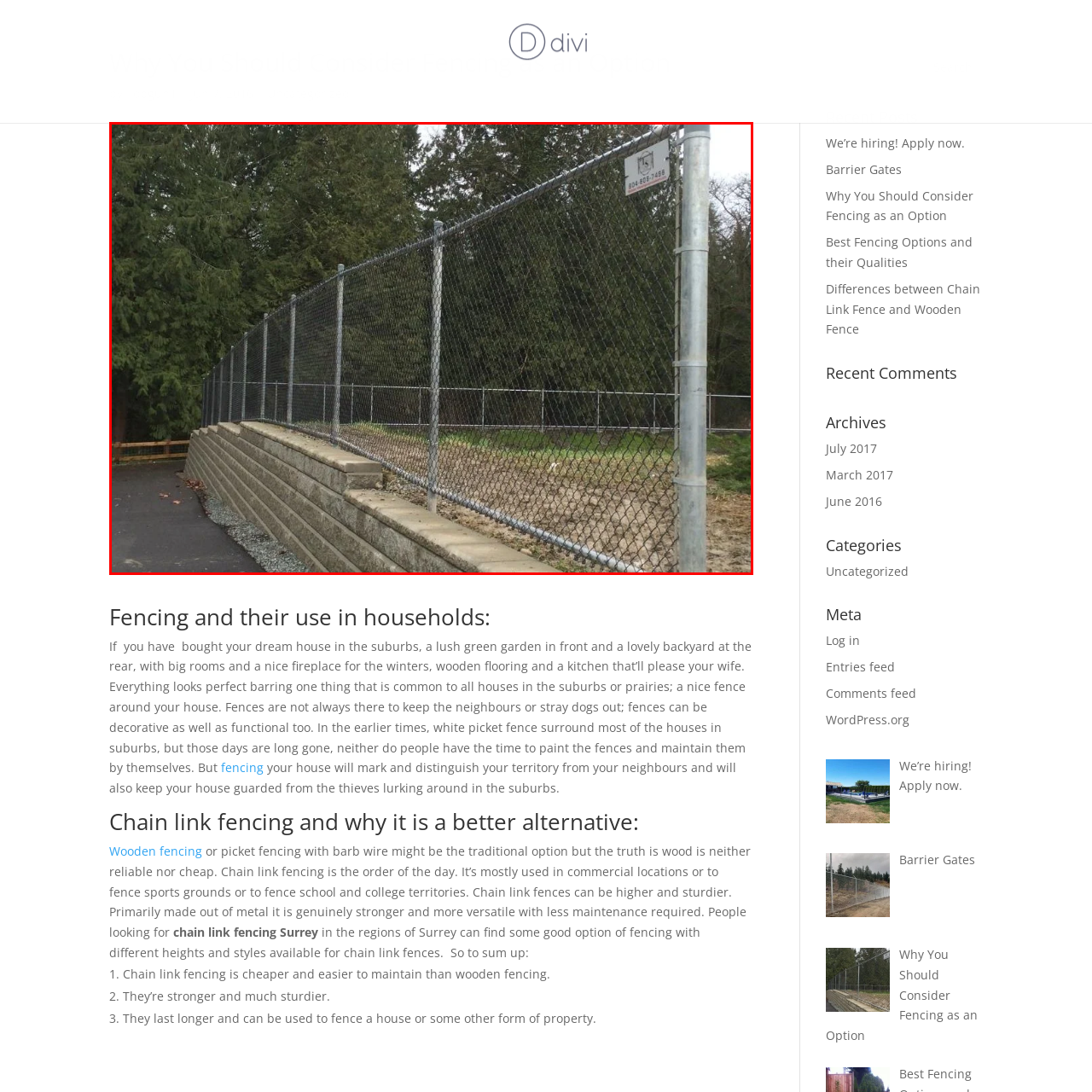Carefully scrutinize the image within the red border and generate a detailed answer to the following query, basing your response on the visual content:
What type of base does the fence have?

According to the caption, the fence is 'securely anchored to a sturdy concrete base', which reveals the type of base it has.